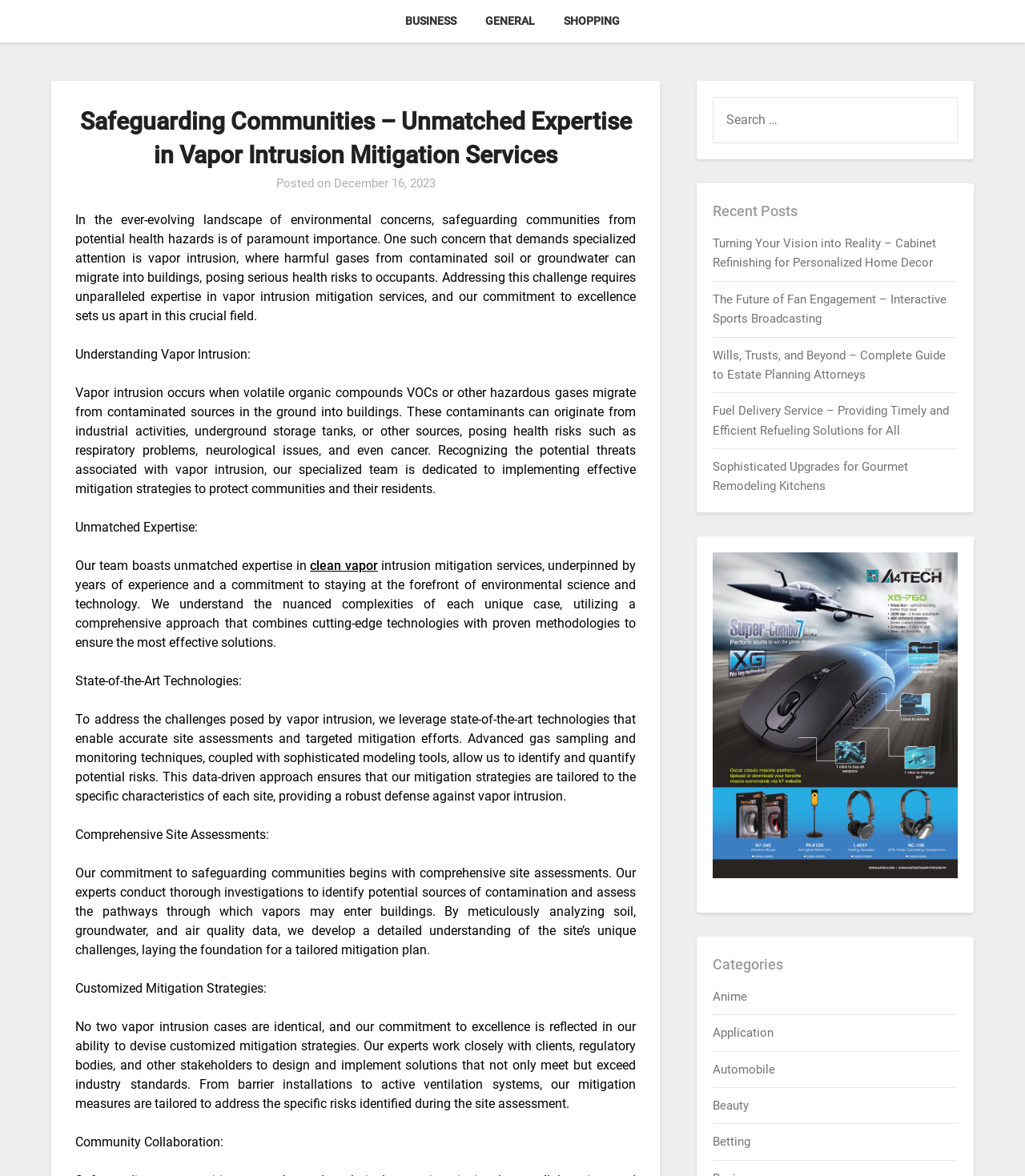Point out the bounding box coordinates of the section to click in order to follow this instruction: "Search for something".

None